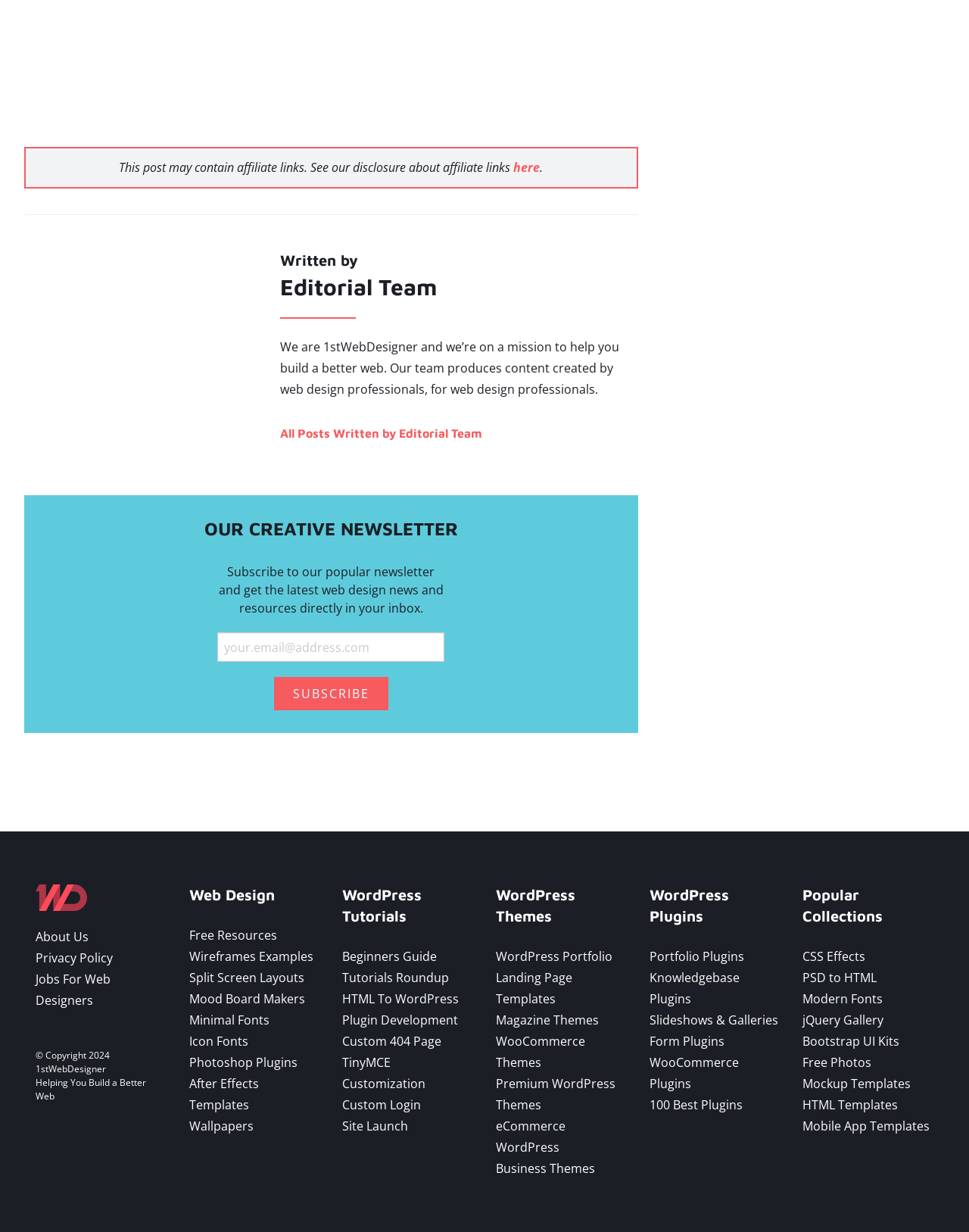Find the bounding box coordinates for the element described here: "parent_node: About Us title="1stWebDesigner"".

[0.037, 0.727, 0.09, 0.74]